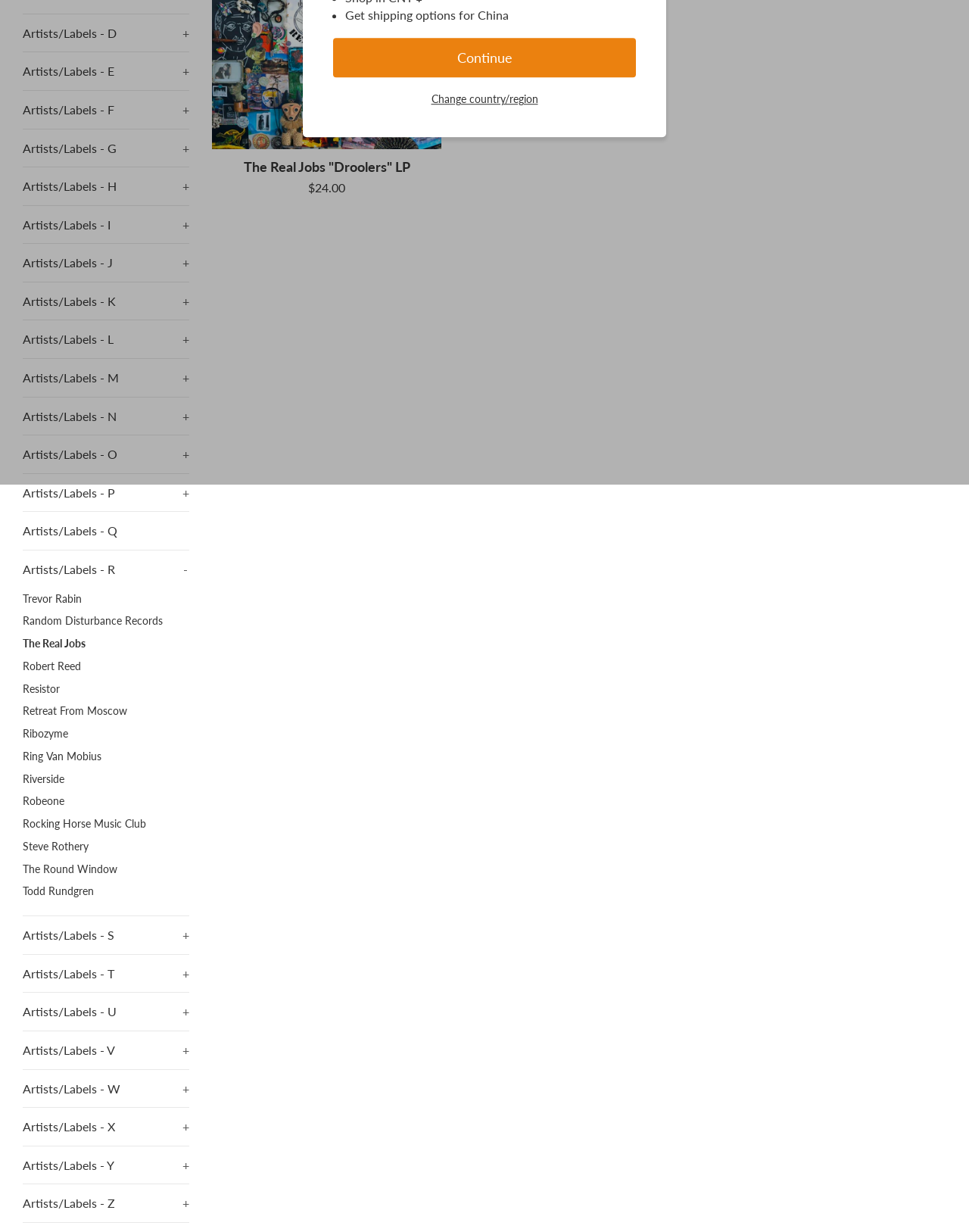Identify the bounding box for the UI element described as: "Continue". Ensure the coordinates are four float numbers between 0 and 1, formatted as [left, top, right, bottom].

[0.344, 0.031, 0.656, 0.063]